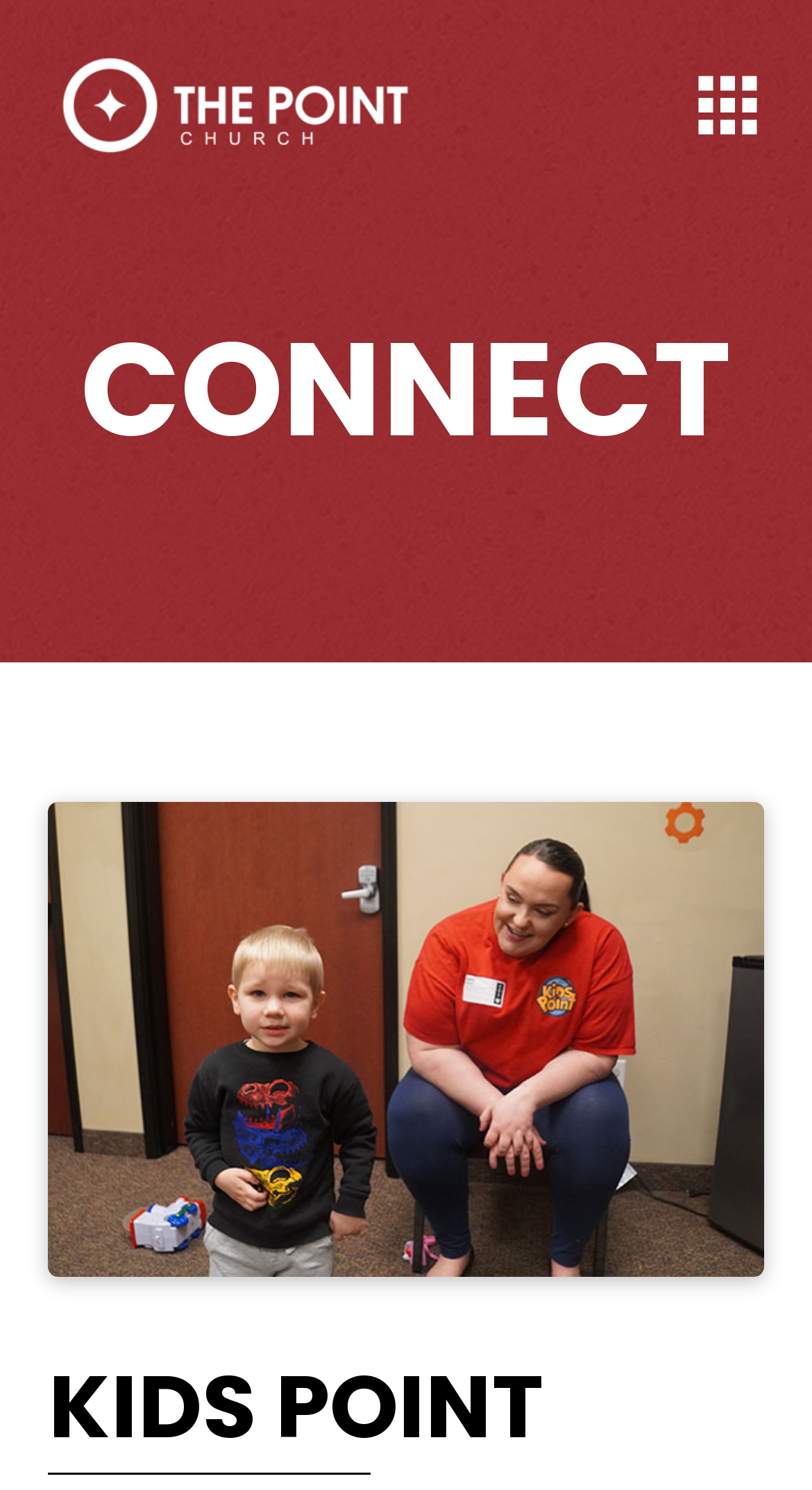Please answer the following question using a single word or phrase: What is the orientation of the separator element?

horizontal